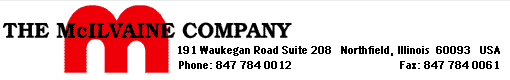Given the content of the image, can you provide a detailed answer to the question?
What is the phone number of the company?

The phone number is listed alongside the fax number and address, making it easily accessible for those who want to contact the company.